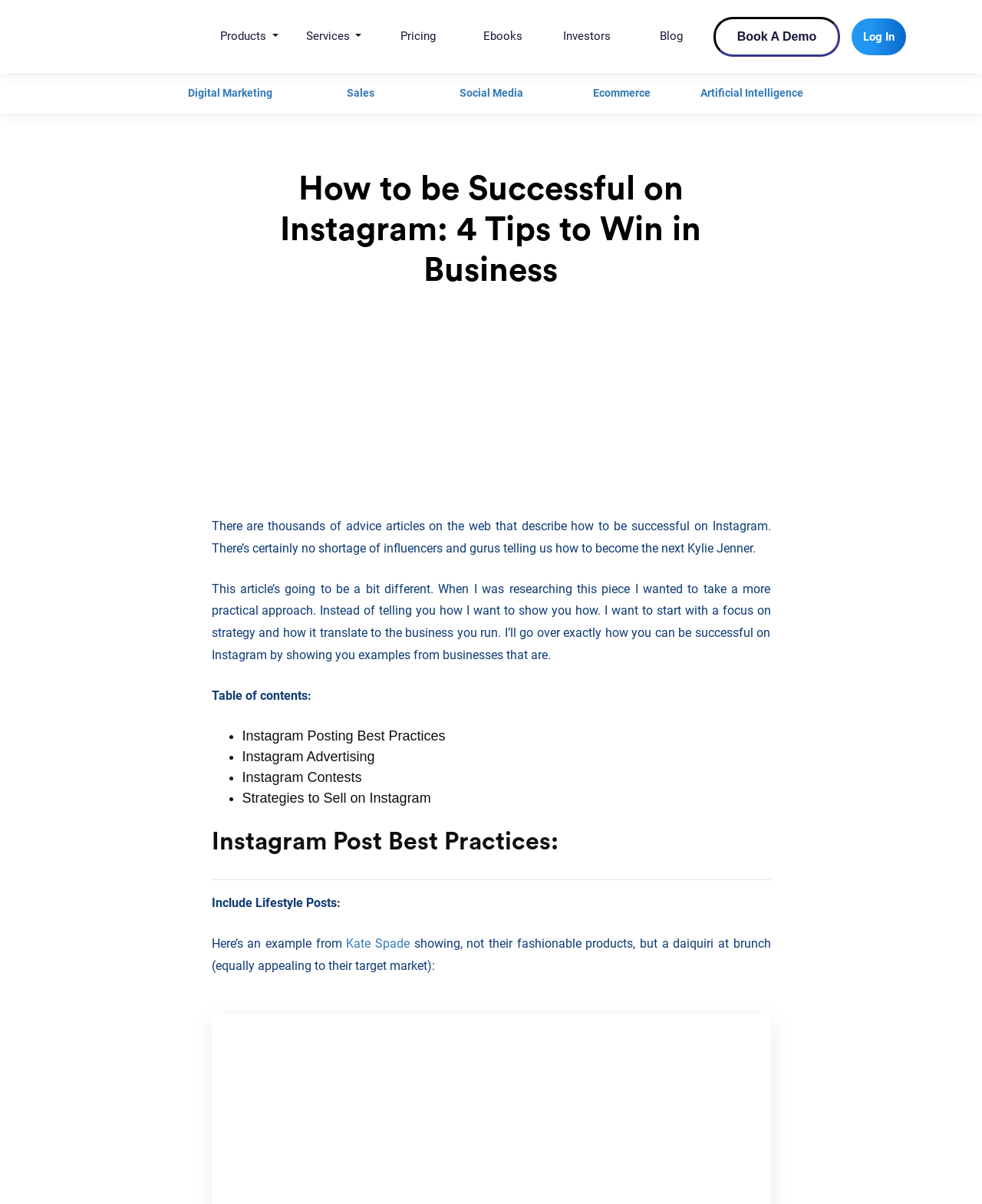Refer to the image and offer a detailed explanation in response to the question: How many links are in the top navigation menu?

The top navigation menu contains 7 links, including 'Products', 'Services', 'Pricing', 'Ebooks', 'Investors', 'Blog', and 'Book A Demo'.